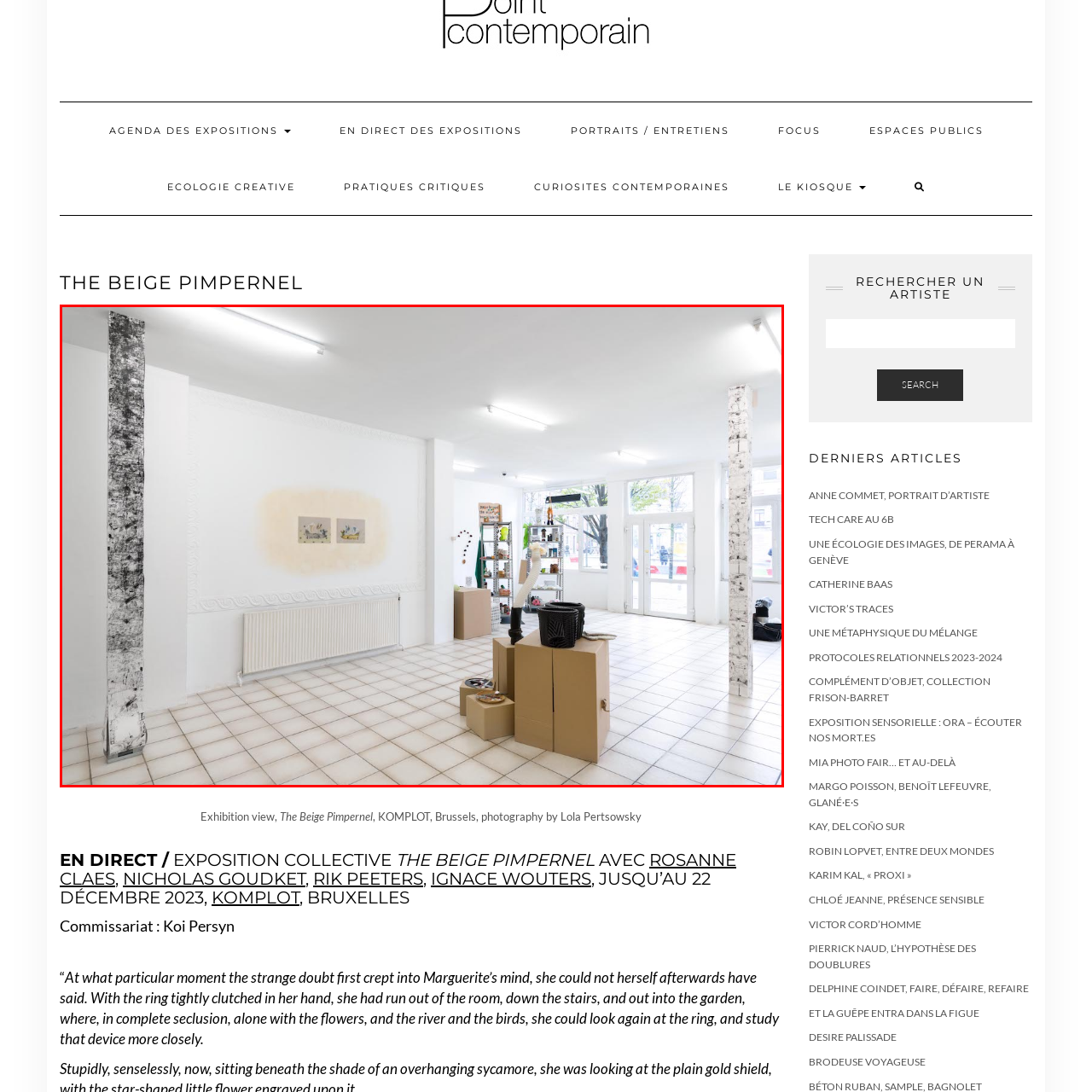Craft a comprehensive description of the image located inside the red boundary.

This image captures an inviting interior of an art gallery called "The Beige Pimpernel," located in KOMPLOT, Brussels, as part of a collective exhibition featuring artists including Rosanne Claes, Nicholas Goudket, Rik Peeters, and Ignace Wouters, running until December 22, 2023. The bright, minimalist space is characterized by ample natural light streaming through large windows, illuminating the clean, tiled floor and white walls adorned with subtle decorative elements. 

In the center of the gallery, there are several cardboard boxes that creatively serve as display units, complementing the artistic ambiance. On the wall, two small framed artworks can be seen, indicative of contemporary art themes presented in the show. To the right, shelves filled with various artistic items add to the exhibition's charm, while the large glass doors provide a glimpse of the vibrant street outside. Overall, the space fosters a sense of openness and creativity, inviting visitors to explore and enjoy the diverse artworks on display.